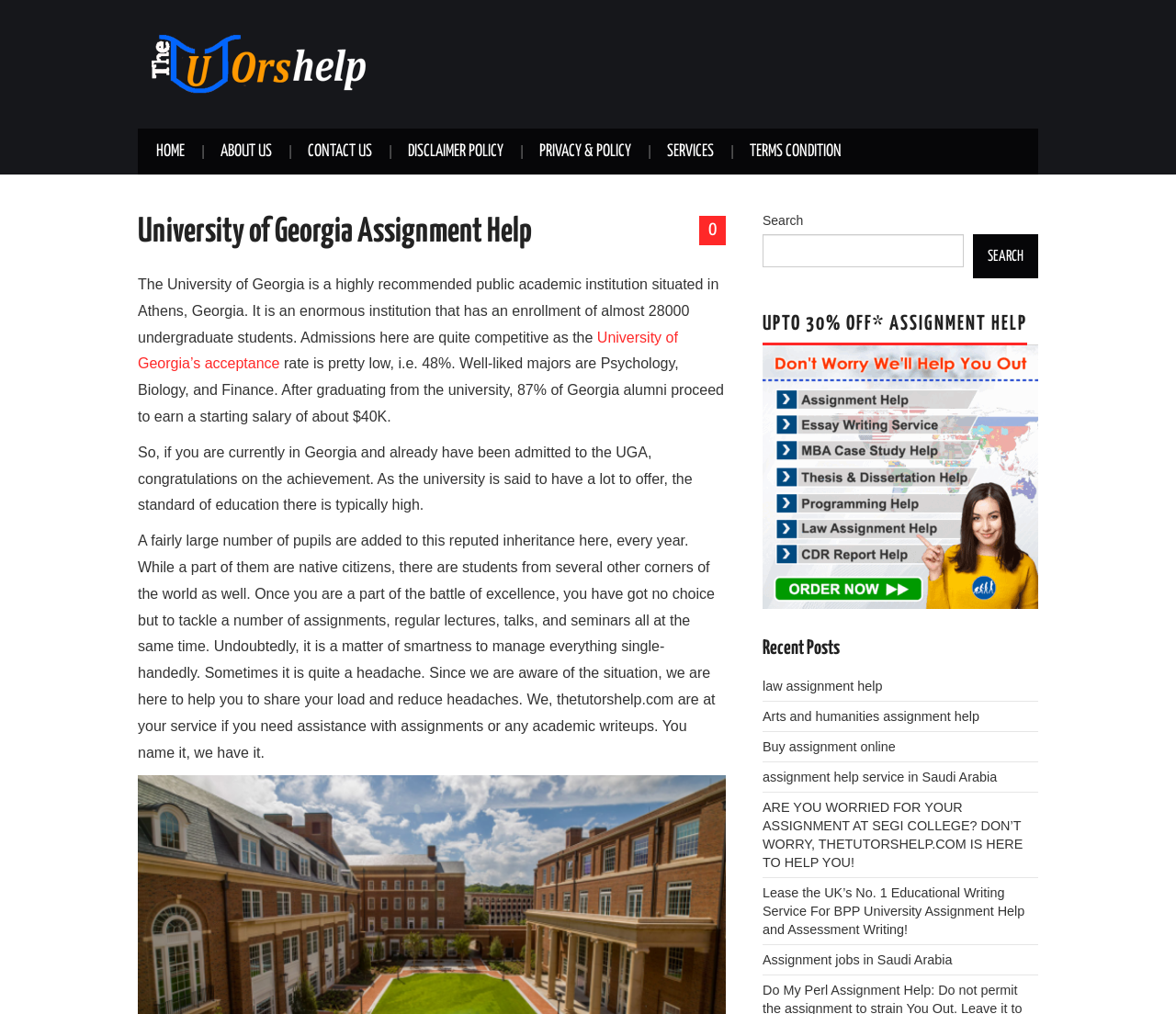Please find the bounding box for the UI element described by: "law assignment help".

[0.648, 0.669, 0.75, 0.684]